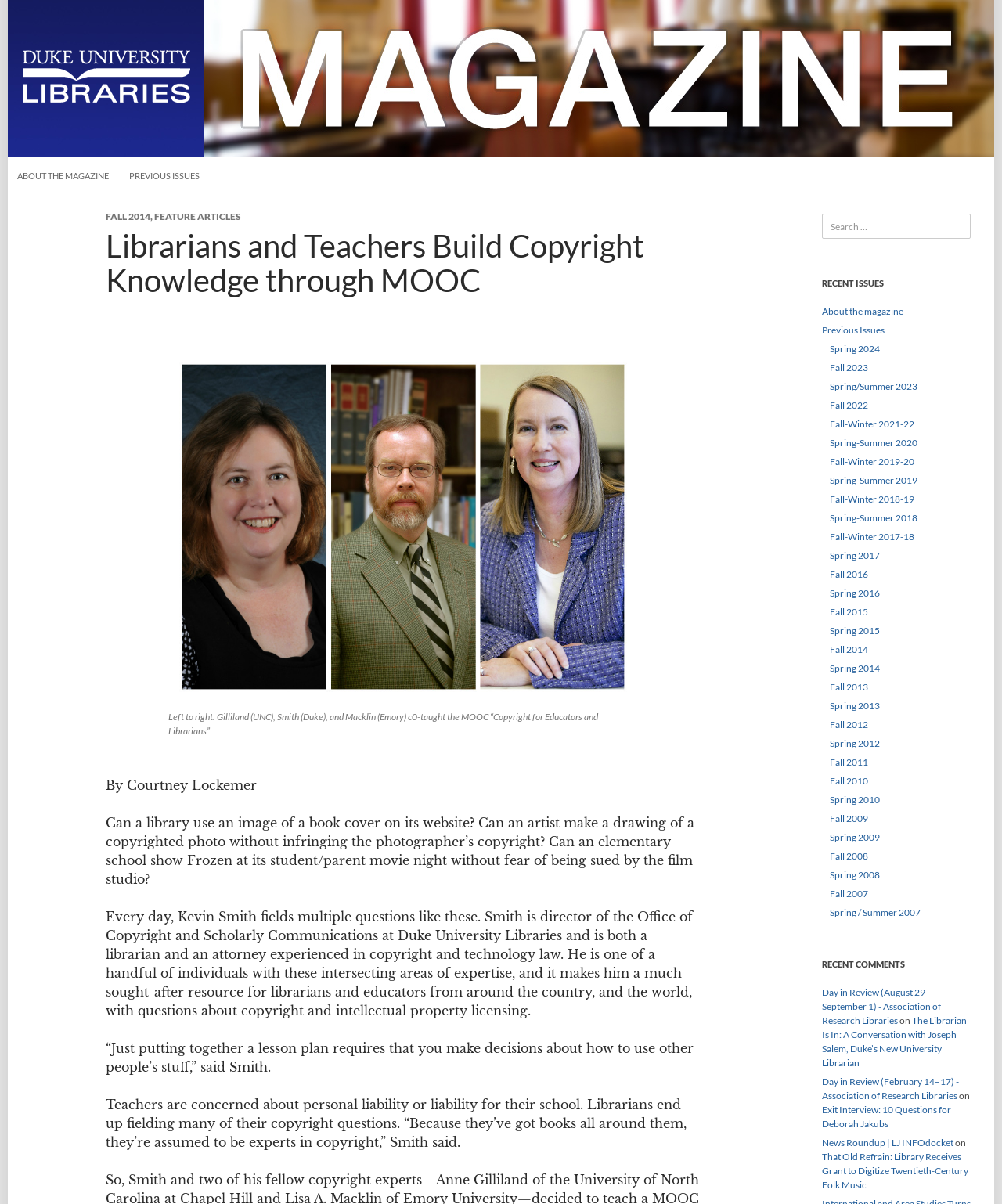How many links are there in the 'Recent Issues' section?
Based on the image, please offer an in-depth response to the question.

I found the answer by counting the number of links in the 'Recent Issues' section, which starts from 'Spring 2024' and goes all the way back to 'Fall 2007'. There are 29 links in total.